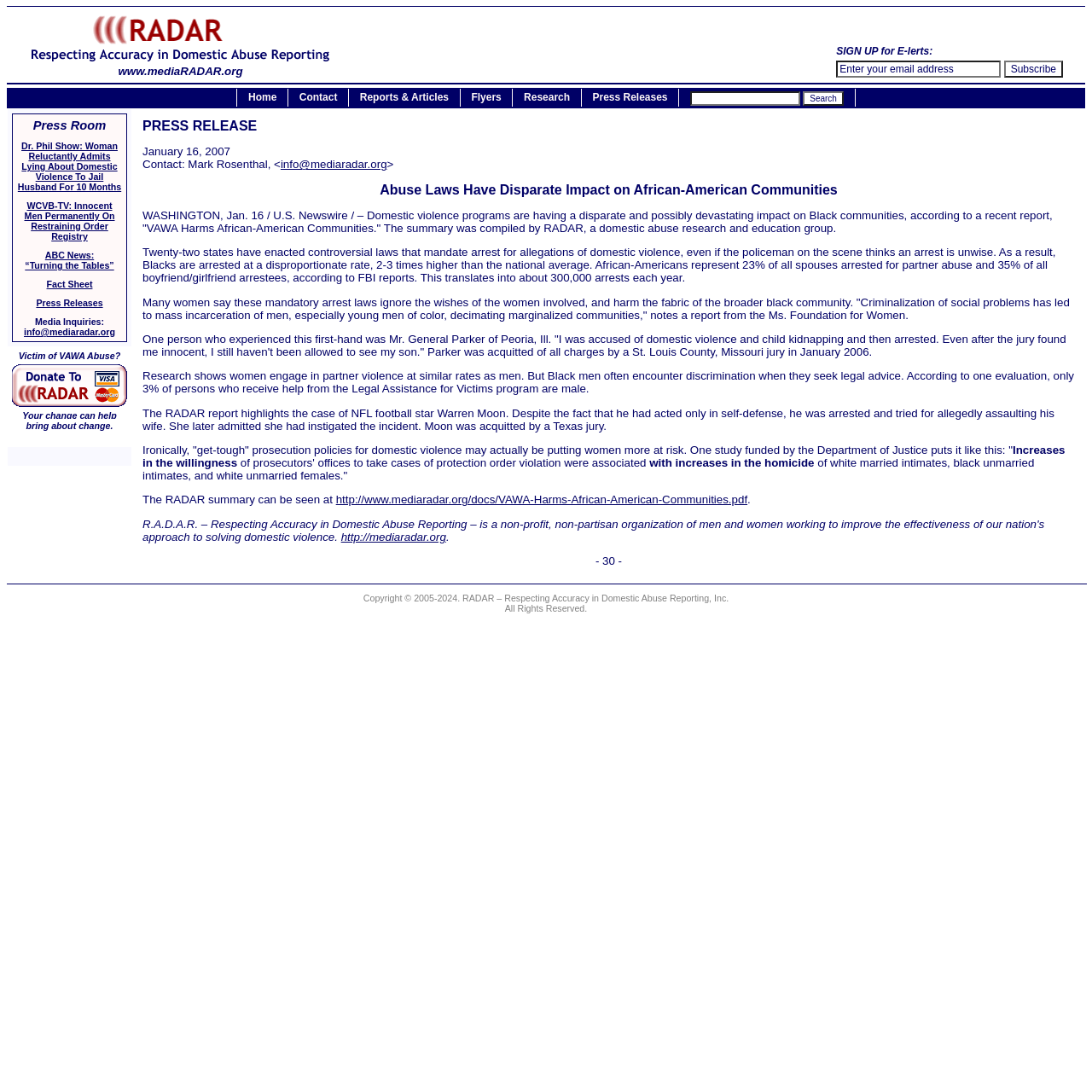Answer the question using only a single word or phrase: 
What is the topic of the press release?

Abuse Laws